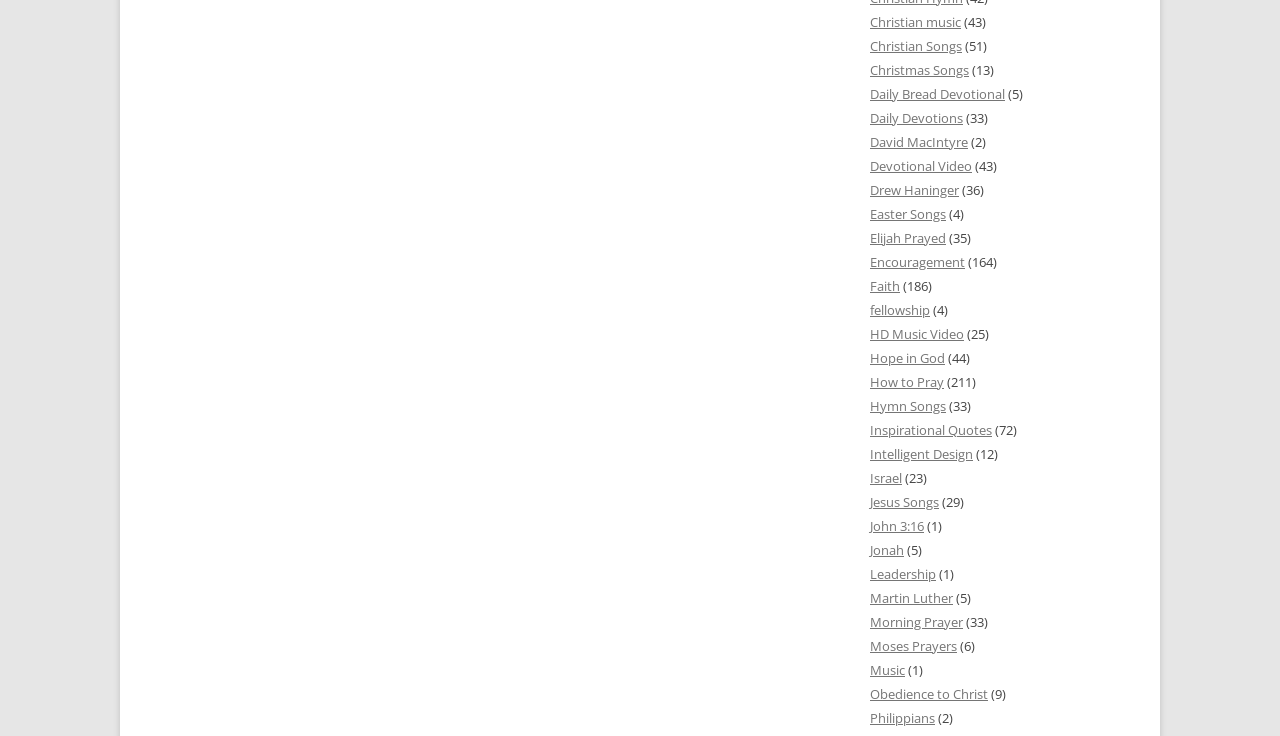Using the element description: "How to Pray", determine the bounding box coordinates for the specified UI element. The coordinates should be four float numbers between 0 and 1, [left, top, right, bottom].

[0.68, 0.506, 0.738, 0.531]